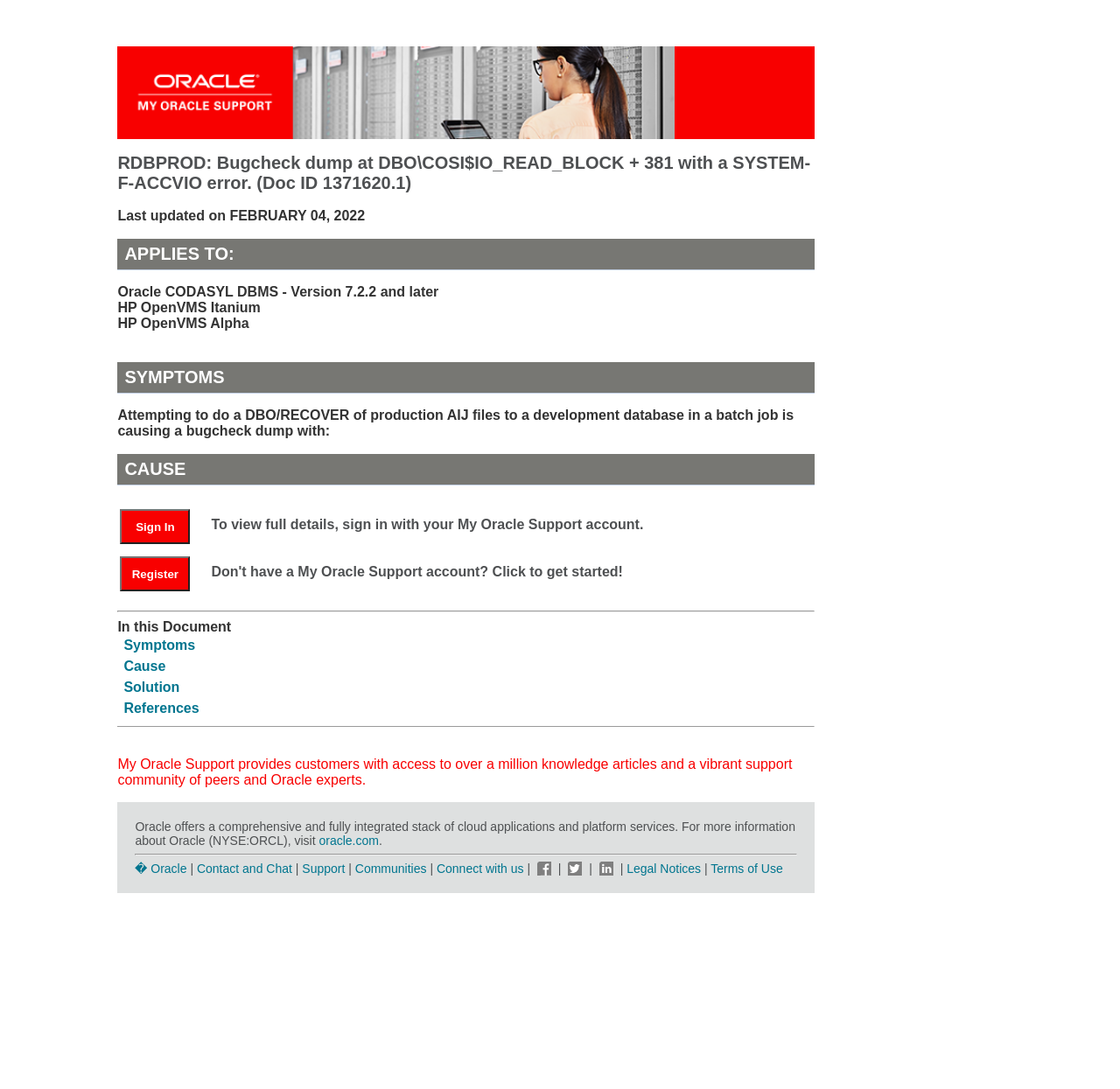Based on the element description, predict the bounding box coordinates (top-left x, top-left y, bottom-right x, bottom-right y) for the UI element in the screenshot: aria-label="Open menu"

None